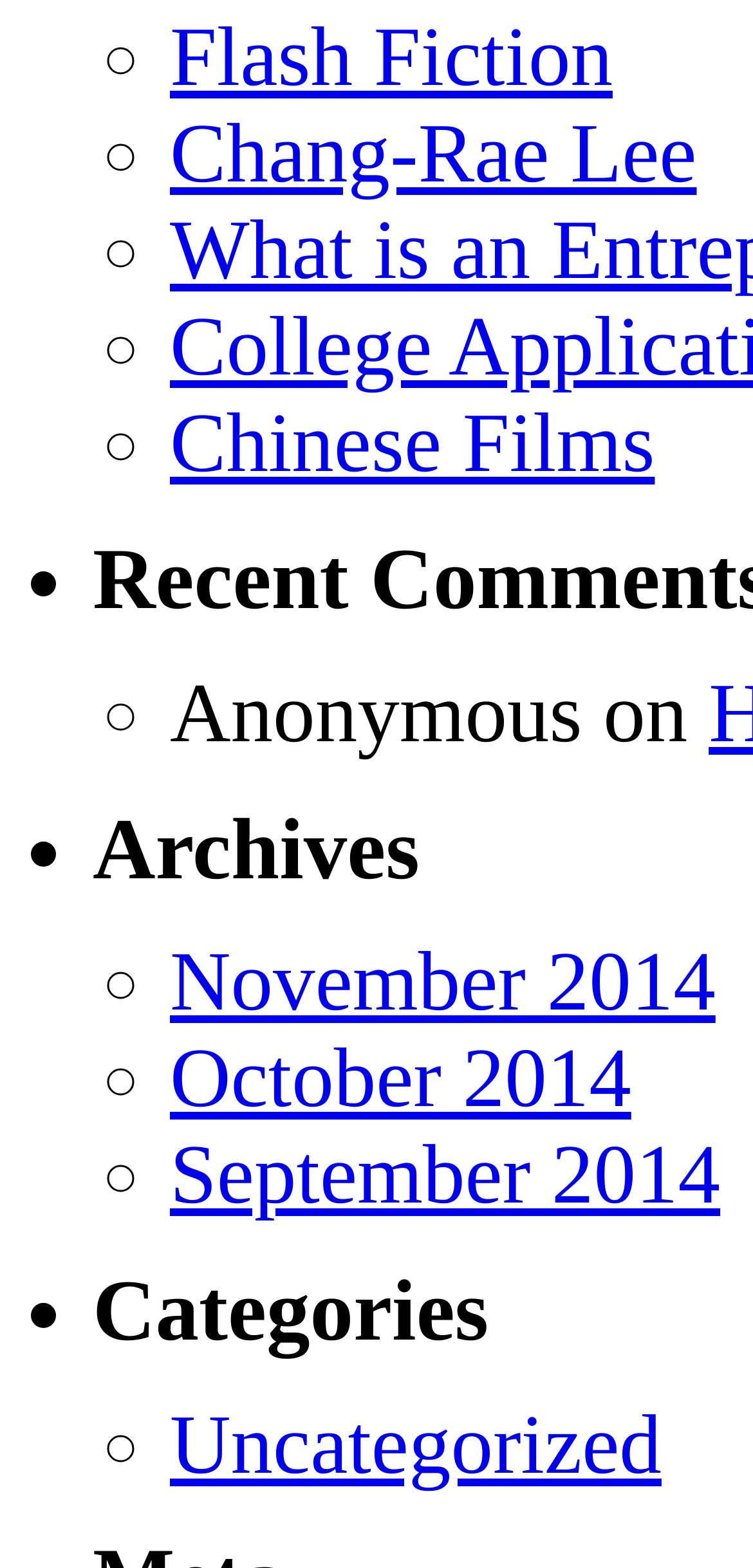What is the last link on the webpage?
Refer to the screenshot and respond with a concise word or phrase.

Uncategorized